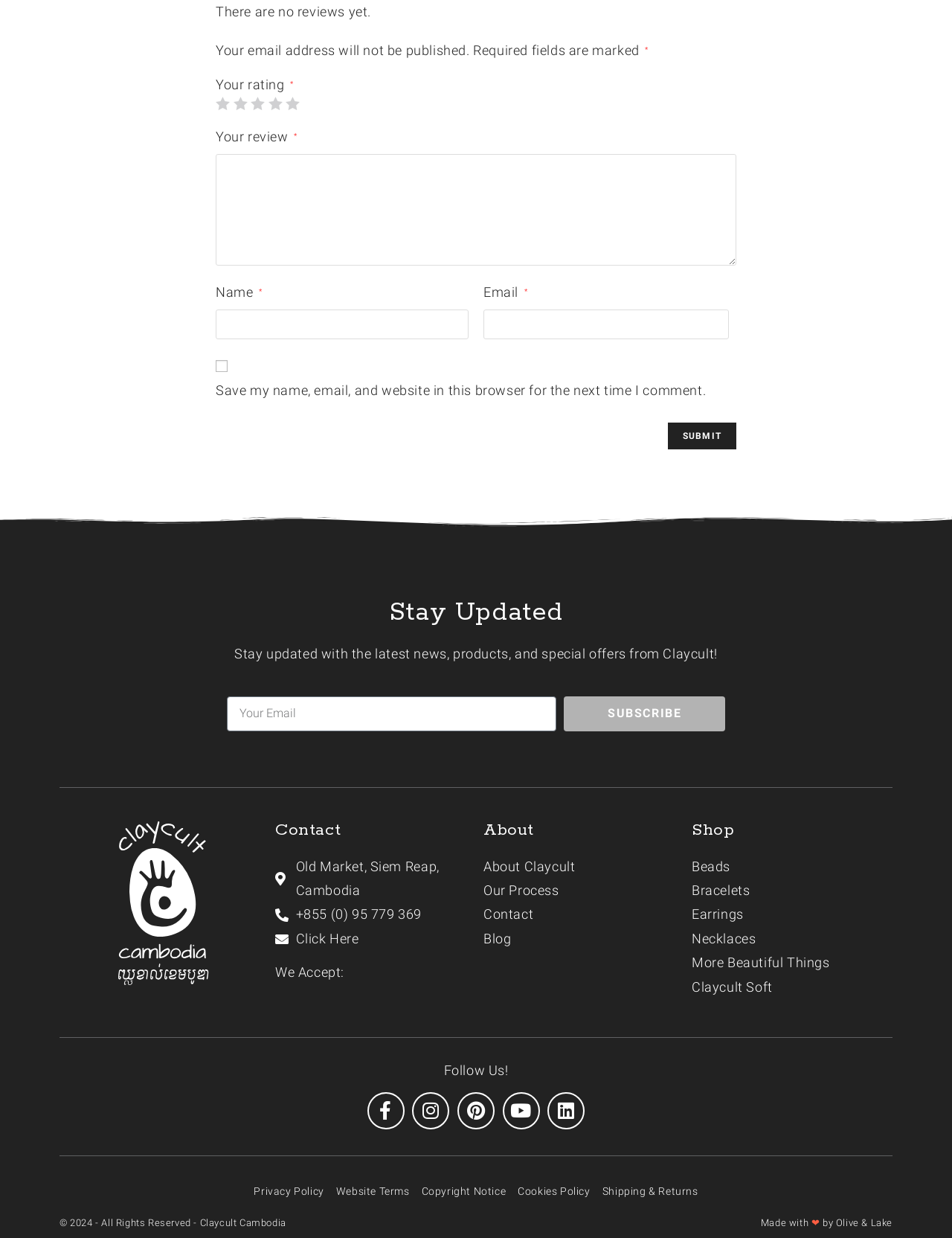How can I stay updated with the latest news?
Refer to the image and provide a one-word or short phrase answer.

Subscribe to the newsletter